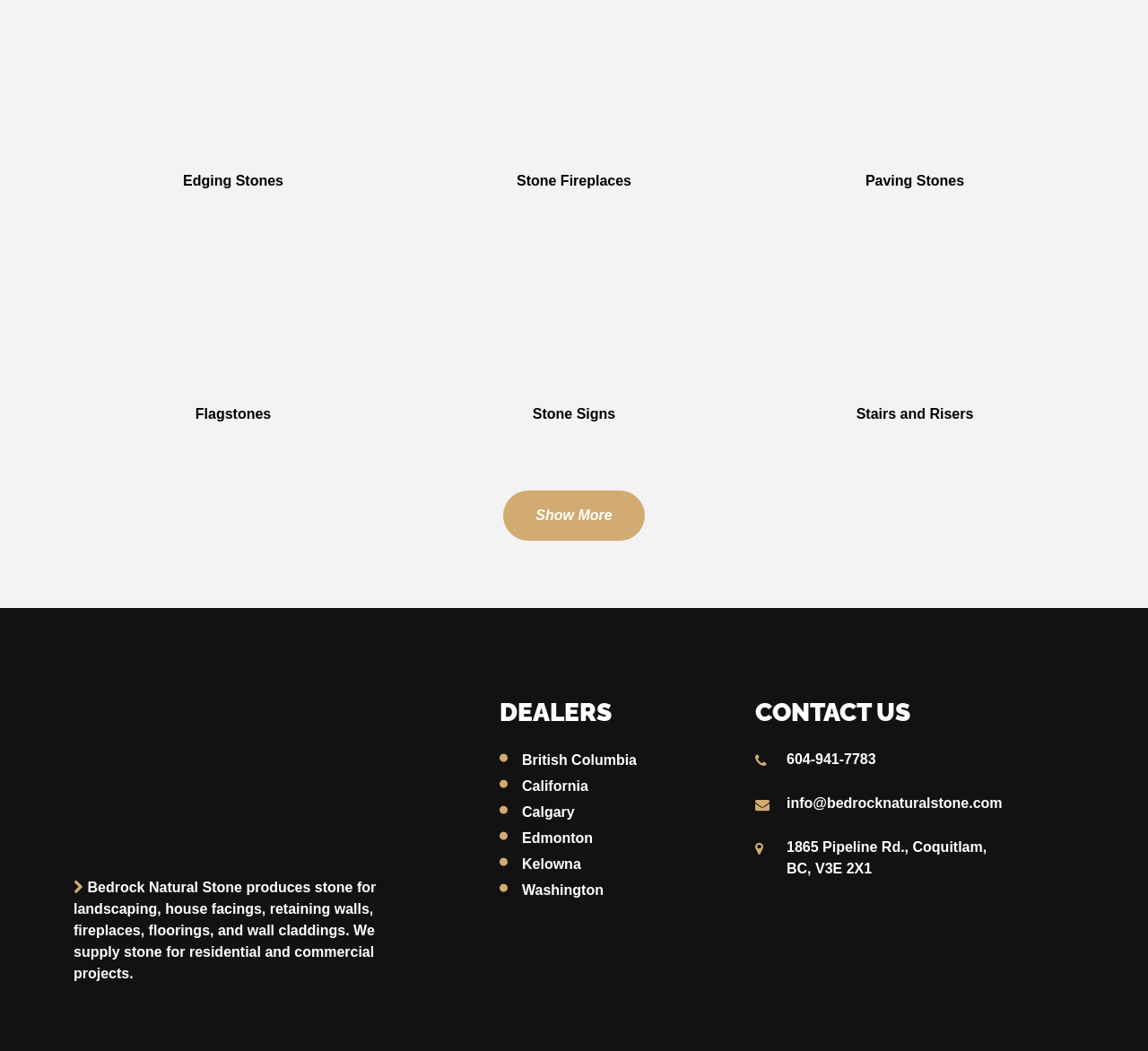Specify the bounding box coordinates of the area to click in order to follow the given instruction: "Visit dealers in British Columbia."

[0.455, 0.716, 0.555, 0.731]